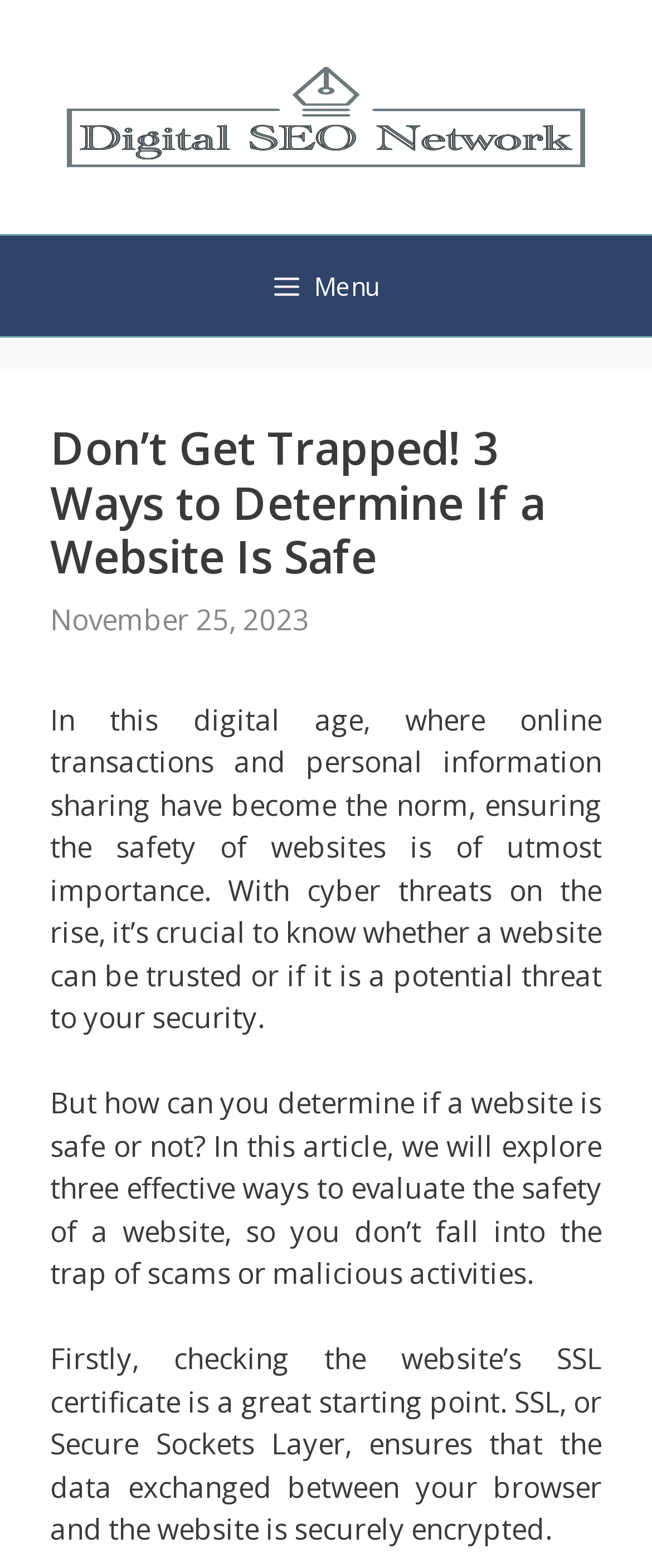Describe the webpage in detail, including text, images, and layout.

The webpage is about ensuring the safety of websites in the digital age. At the top, there is a banner that spans the entire width of the page, containing a link to "Digital SEO Network" accompanied by an image with the same name. Below the banner, there is a primary navigation menu that also spans the entire width of the page.

The main content of the webpage is divided into sections, starting with a header that contains the title "Don’t Get Trapped! 3 Ways to Determine If a Website Is Safe" and a timestamp "November 25, 2023" to the right of the title. 

Below the header, there are three paragraphs of text. The first paragraph explains the importance of ensuring website safety in the digital age. The second paragraph introduces the topic of evaluating website safety and previews the content of the article. The third paragraph discusses the first method of evaluating website safety, which is checking the website's SSL certificate.

There are no other UI elements, such as buttons or forms, in the visible area of the webpage. The overall content is focused on providing information and guidance on how to determine if a website is safe.